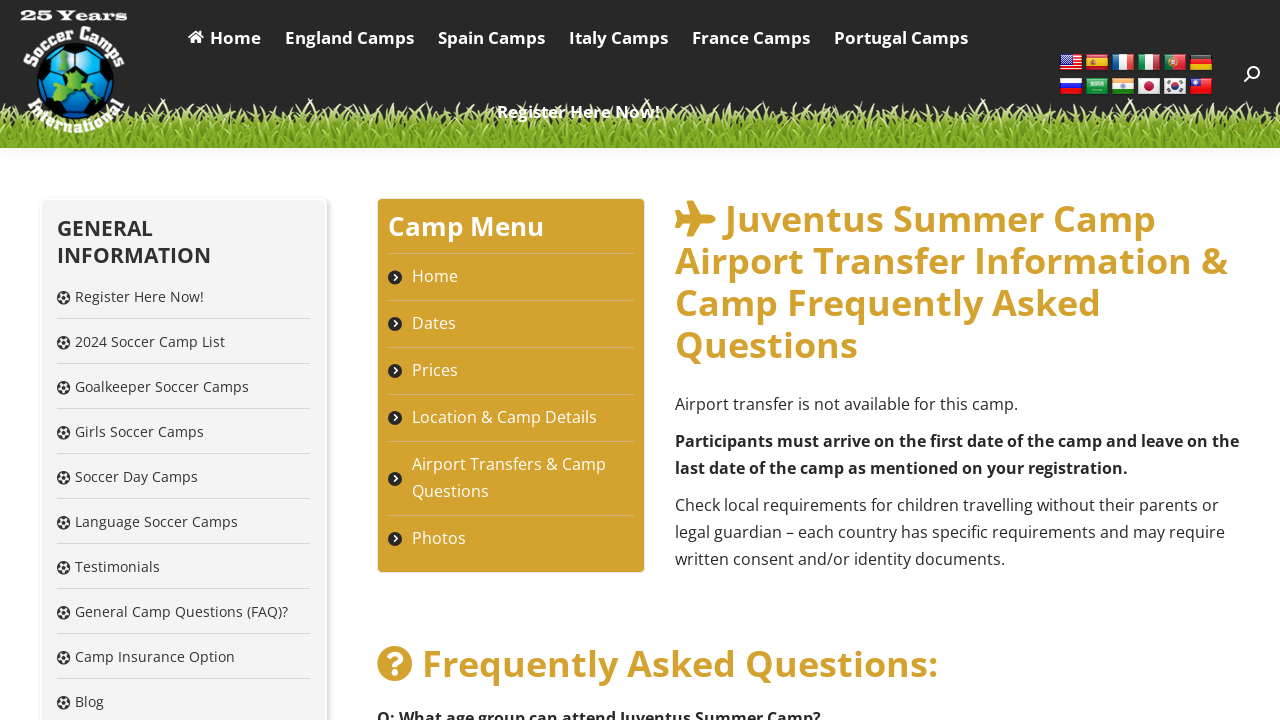Respond with a single word or phrase:
What is the purpose of the 'Airport Transfers & Camp Questions' link?

To provide transfer information